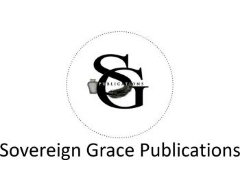Using the details in the image, give a detailed response to the question below:
What is the shape of the logo design?

The logo of Sovereign Grace Publications features stylized lettering with 'S' and 'G' intertwined in a circular design, which symbolizes the brand's identity and mission.